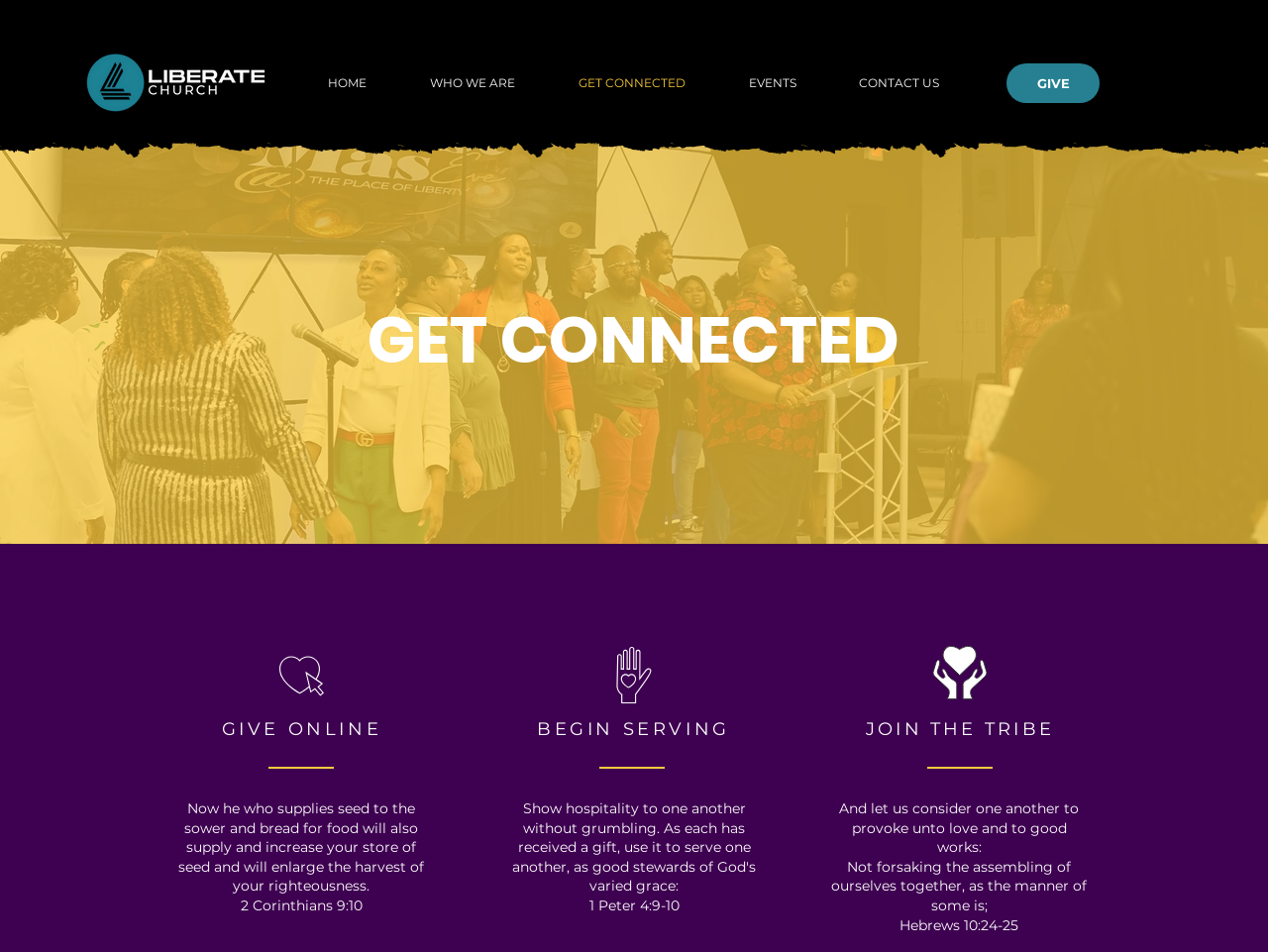Provide the bounding box coordinates in the format (top-left x, top-left y, bottom-right x, bottom-right y). All values are floating point numbers between 0 and 1. Determine the bounding box coordinate of the UI element described as: HOME

[0.234, 0.067, 0.314, 0.108]